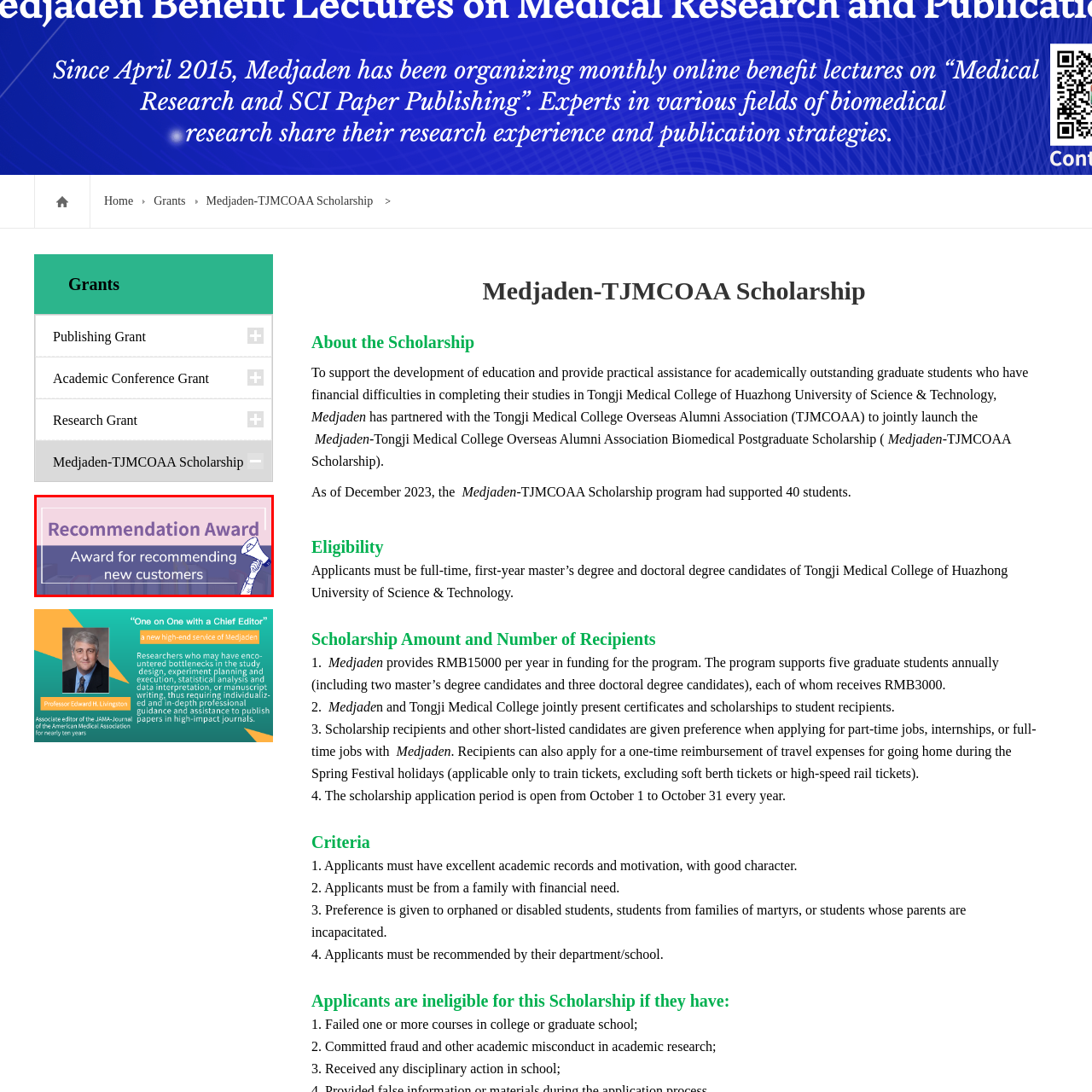What does the graphic element featuring a character with a megaphone symbolize?
Look at the image within the red bounding box and respond with a single word or phrase.

Active promotion and outreach